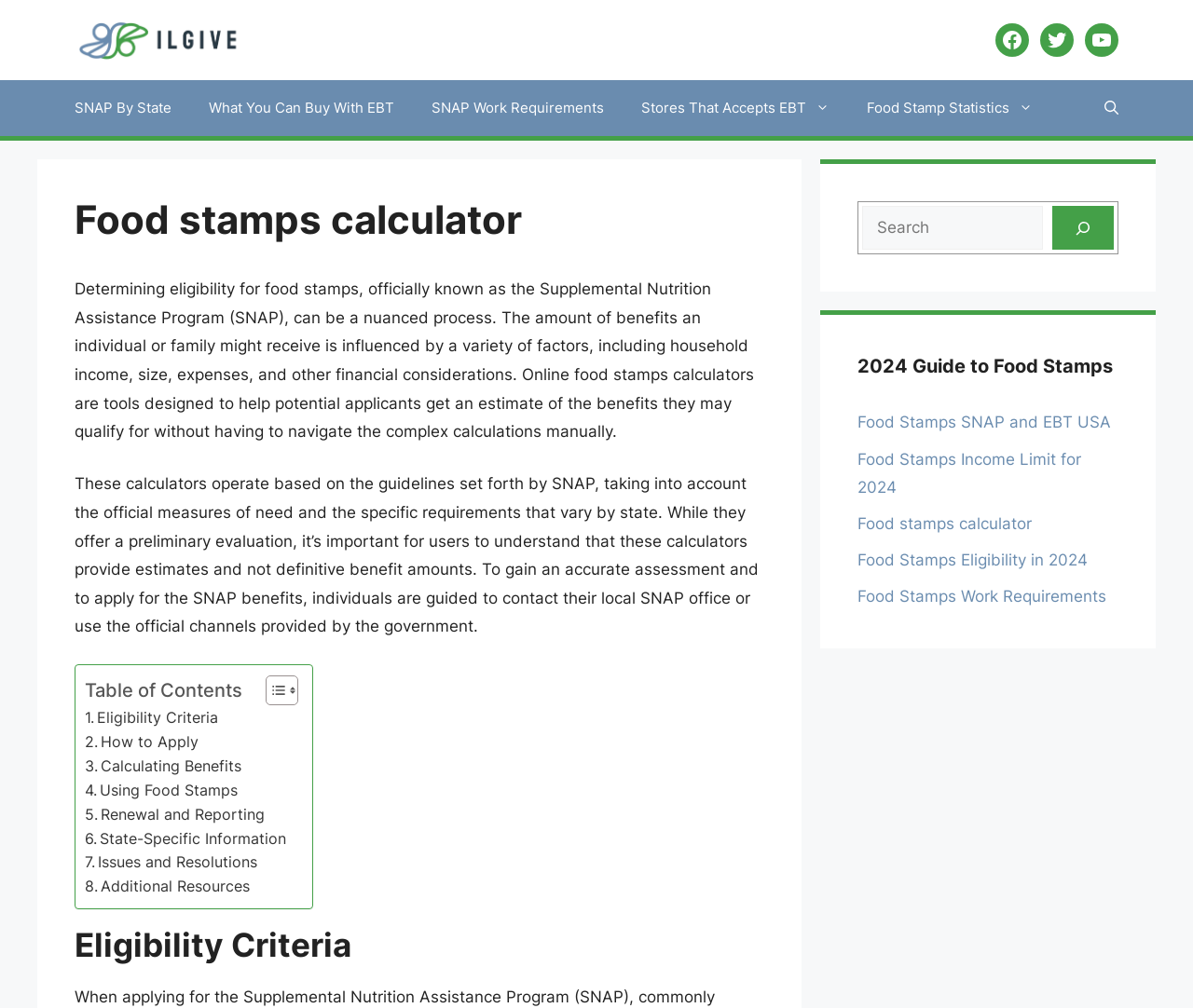What is the name of the program officially known as SNAP?
Please provide a detailed and comprehensive answer to the question.

The webpage states that determining eligibility for food stamps, officially known as the Supplemental Nutrition Assistance Program (SNAP), can be a nuanced process.